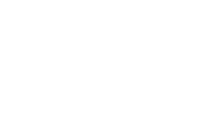What is the purpose of the image on the website?
Using the image provided, answer with just one word or phrase.

Visual anchor for the content